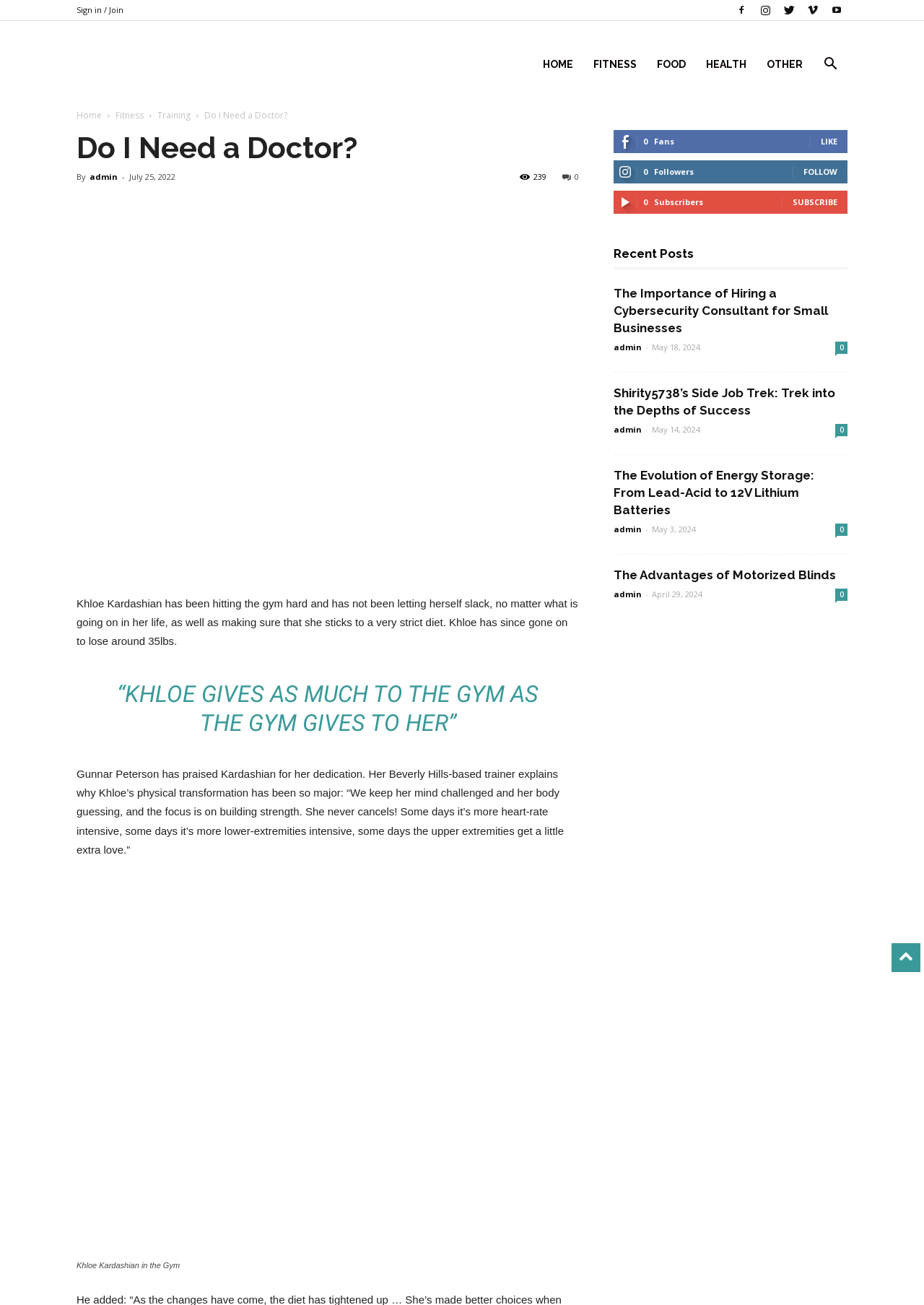Answer the question below with a single word or a brief phrase: 
What is the category of the recent posts section?

Various